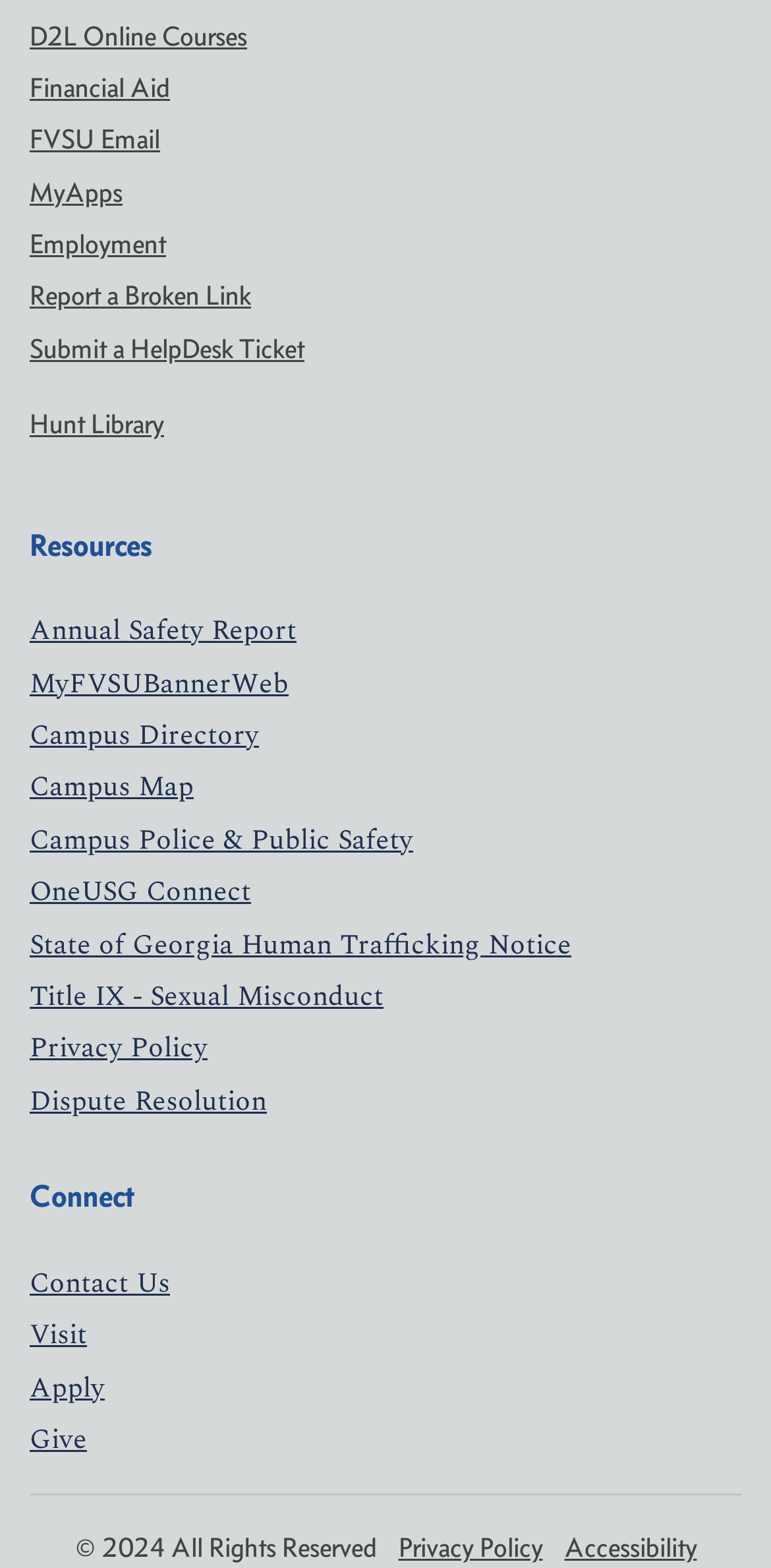Refer to the image and provide an in-depth answer to the question:
What is the text at the bottom of the webpage?

I looked at the bottom of the webpage and found the text '© 2024 All Rights Reserved'.